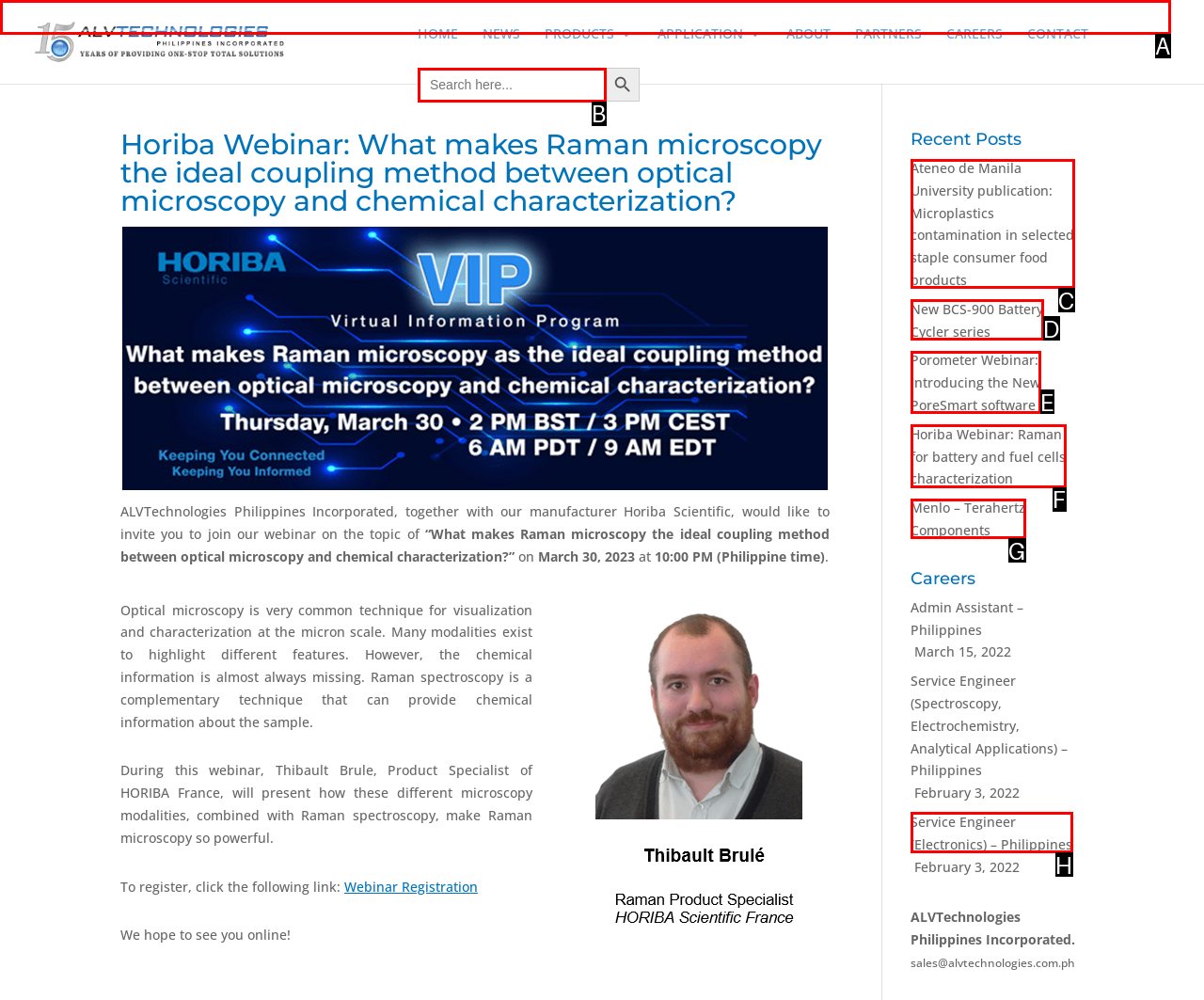What option should I click on to execute the task: Search for something? Give the letter from the available choices.

A